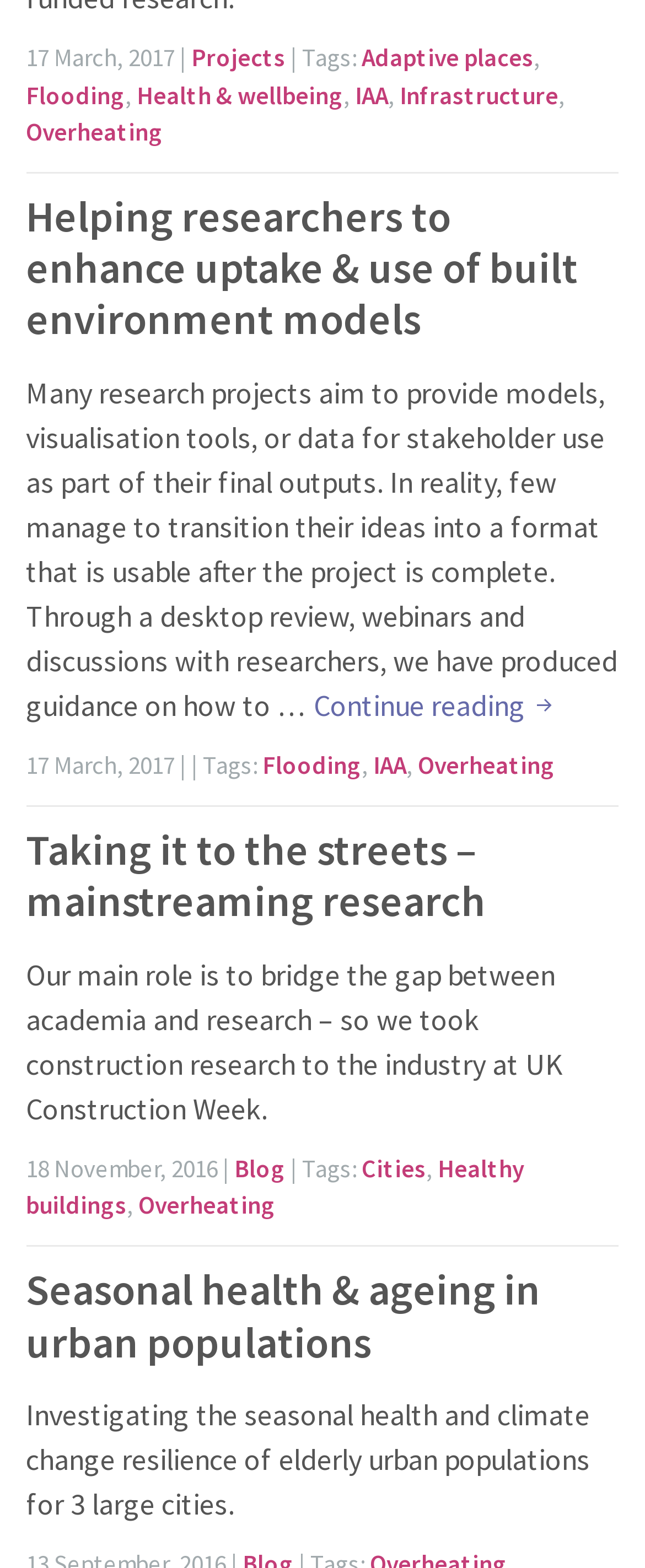Locate the bounding box of the user interface element based on this description: "Health & wellbeing".

[0.212, 0.05, 0.532, 0.07]